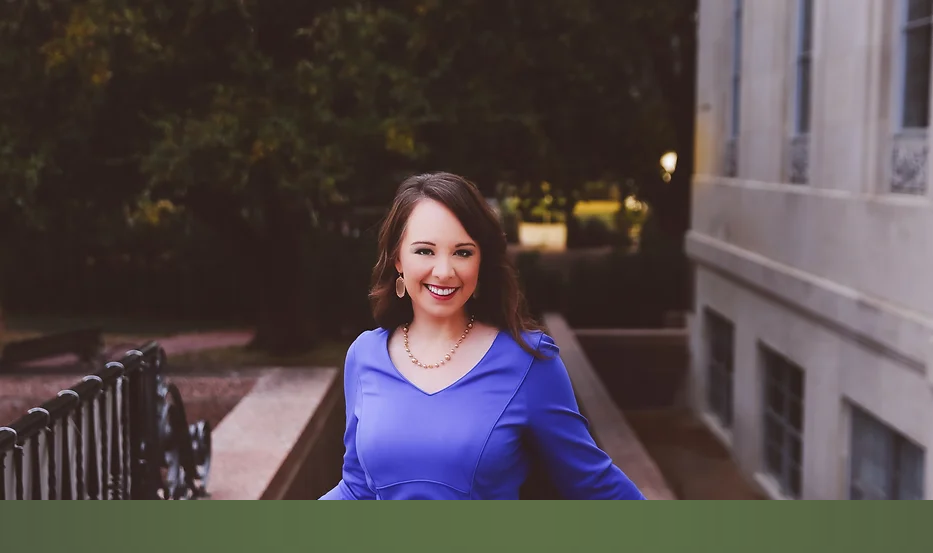What type of atmosphere does the setting suggest?
Using the image provided, answer with just one word or phrase.

professional yet inviting